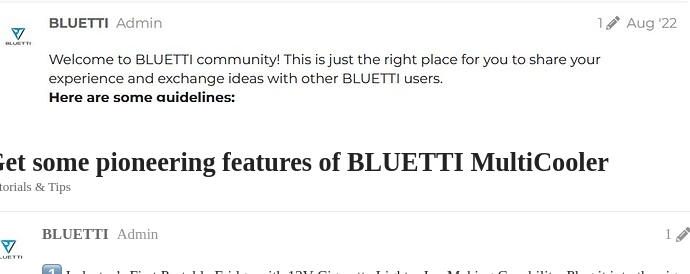Please answer the following question using a single word or phrase: 
What is the tone of the administrator's welcome message?

Warm